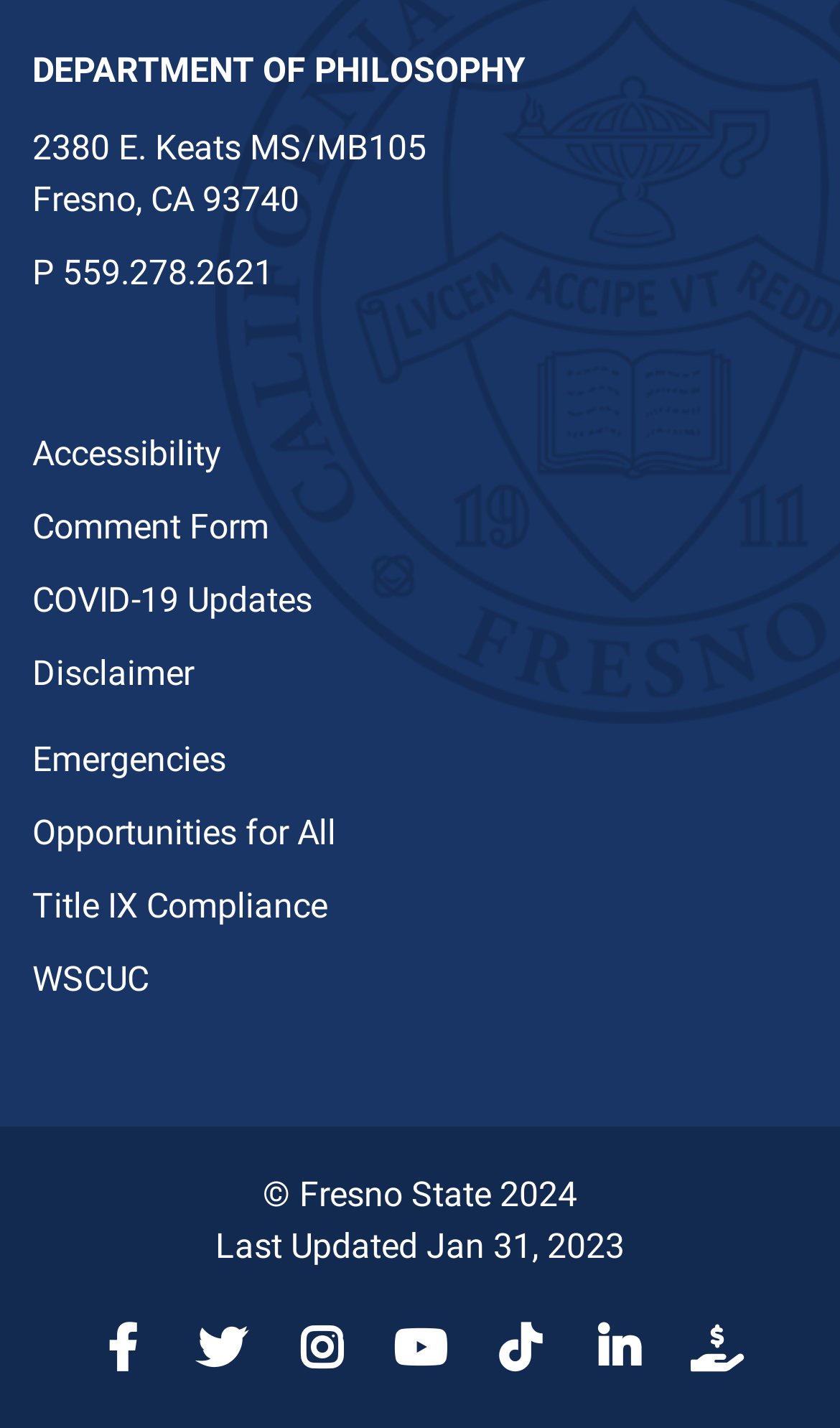Determine the bounding box coordinates for the HTML element mentioned in the following description: "Last Updated Jan 31, 2023". The coordinates should be a list of four floats ranging from 0 to 1, represented as [left, top, right, bottom].

[0.256, 0.858, 0.744, 0.887]